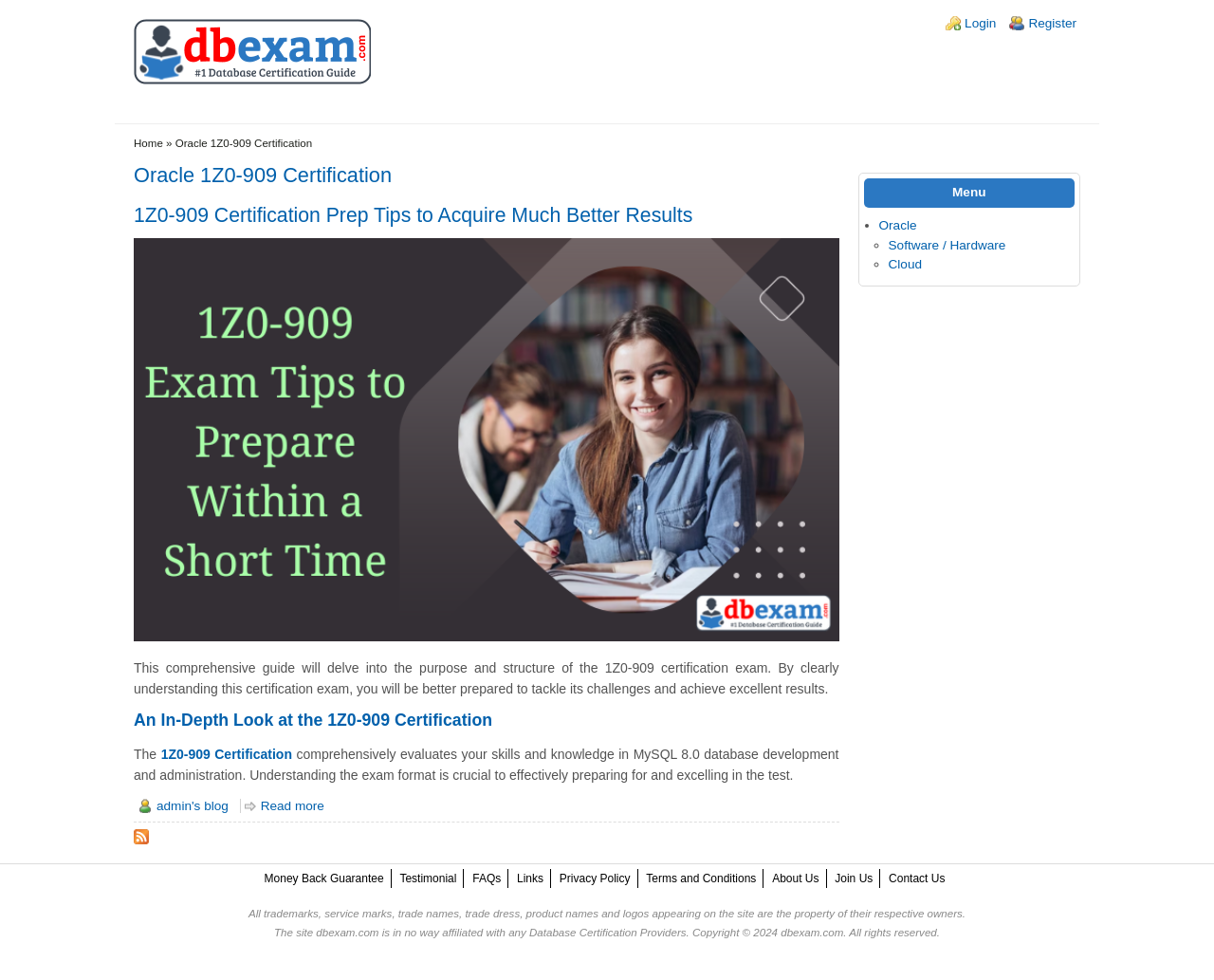Please identify the bounding box coordinates of the clickable region that I should interact with to perform the following instruction: "Visit the 'Oracle' page". The coordinates should be expressed as four float numbers between 0 and 1, i.e., [left, top, right, bottom].

[0.724, 0.223, 0.755, 0.238]